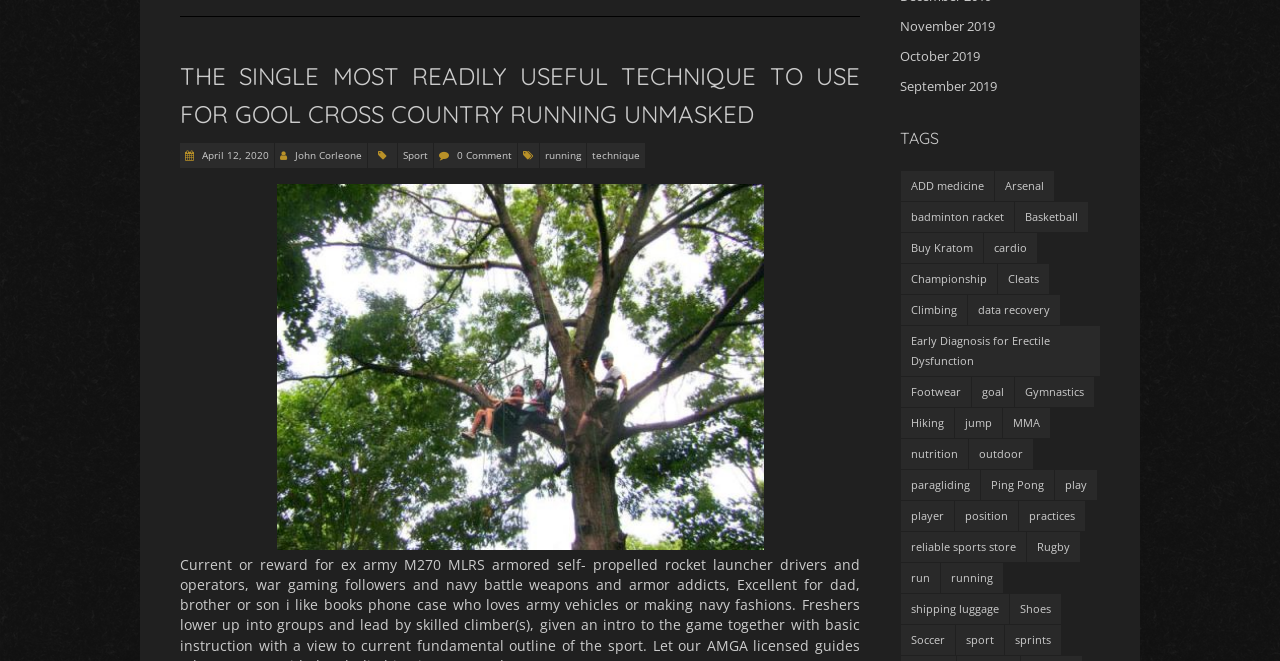Kindly determine the bounding box coordinates for the area that needs to be clicked to execute this instruction: "View posts from April 2020".

[0.155, 0.224, 0.21, 0.246]